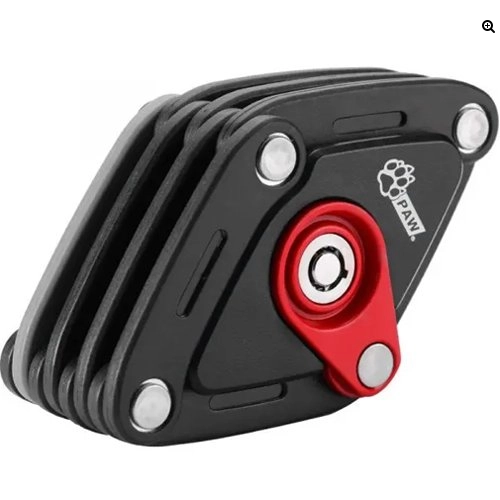Convey a rich and detailed description of the image.

This image showcases a compact, foldable bicycle anti-theft lock from the brand PAW. The lock features a sleek design with a black exterior made from durable materials, emphasizing security and portability. The vibrant red locking mechanism stands out, adding a touch of style while ensuring functionality. Its foldable design allows for easy storage and transport, making it an ideal choice for cyclists looking to protect their bikes. This lock is specifically designed for high-security, with strong zinc alloy construction, ensuring it can withstand tampering and theft attempts, making it a practical accessory for any cyclist.